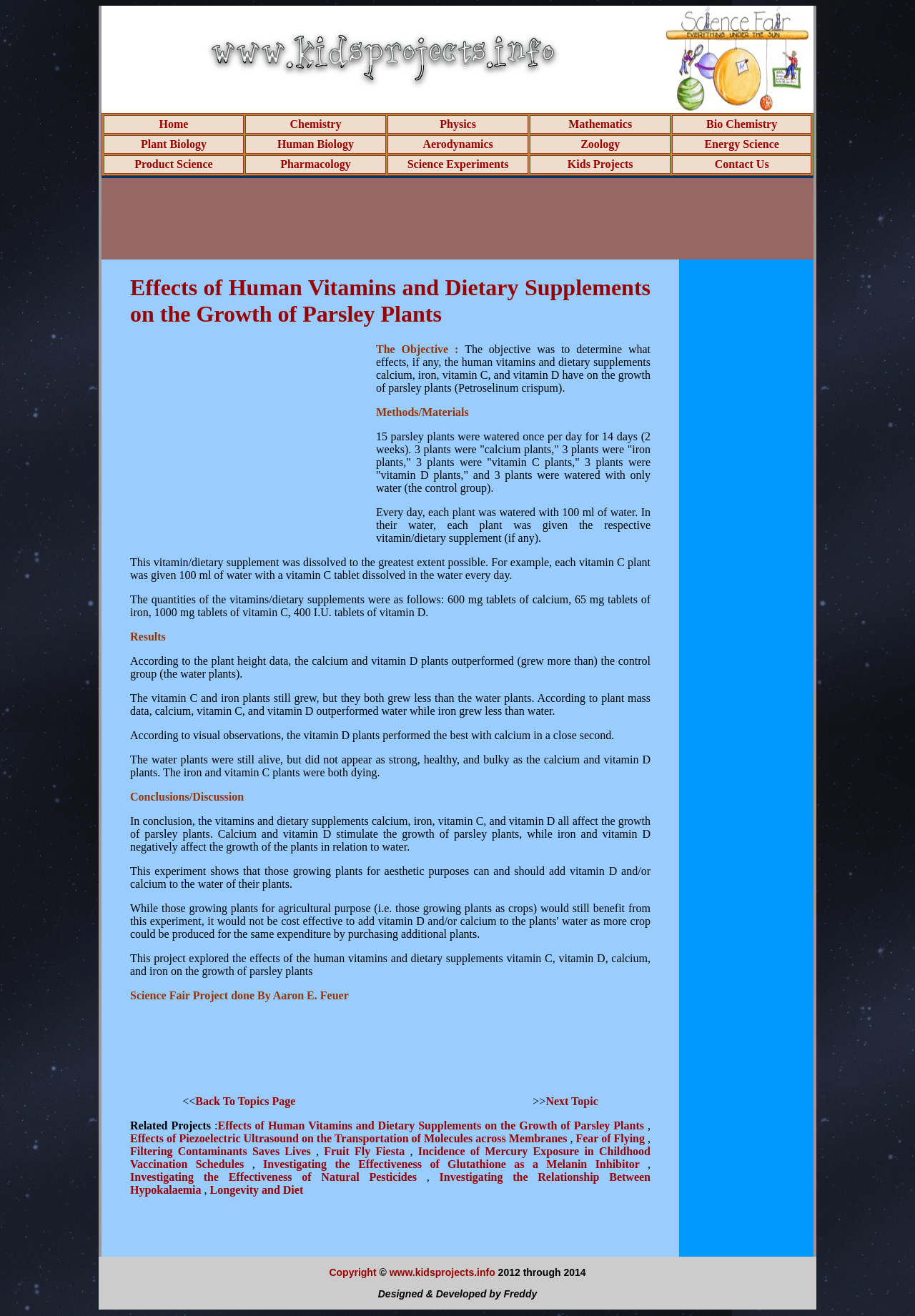Produce an extensive caption that describes everything on the webpage.

This webpage is about a pharmacology project that explores the effects of human vitamins and dietary supplements on the growth of parsley plants. At the top of the page, there is a header section with a table containing several links to different categories, including Home, Chemistry, Physics, Mathematics, Bio Chemistry, and more. Below the header, there is a section with two images, one with the text "Kids Projects" and another with no text.

The main content of the page is a scientific project report, which includes an objective, methods, materials, results, and conclusions. The report is divided into several sections, each with a heading and a block of text. The objective of the project is to determine the effects of human vitamins and dietary supplements on the growth of parsley plants. The methods and materials used in the project are described in detail, including the use of 15 parsley plants, different vitamins and dietary supplements, and a control group.

The results of the project are presented in a clear and concise manner, with text describing the effects of each vitamin and dietary supplement on the growth of the parsley plants. The conclusions of the project are also summarized, highlighting the findings and their implications.

Throughout the page, there are several advertisements and iframes, which are placed at the top, middle, and bottom of the page. These advertisements are separated from the main content by horizontal lines and are clearly labeled as "Advertisement".